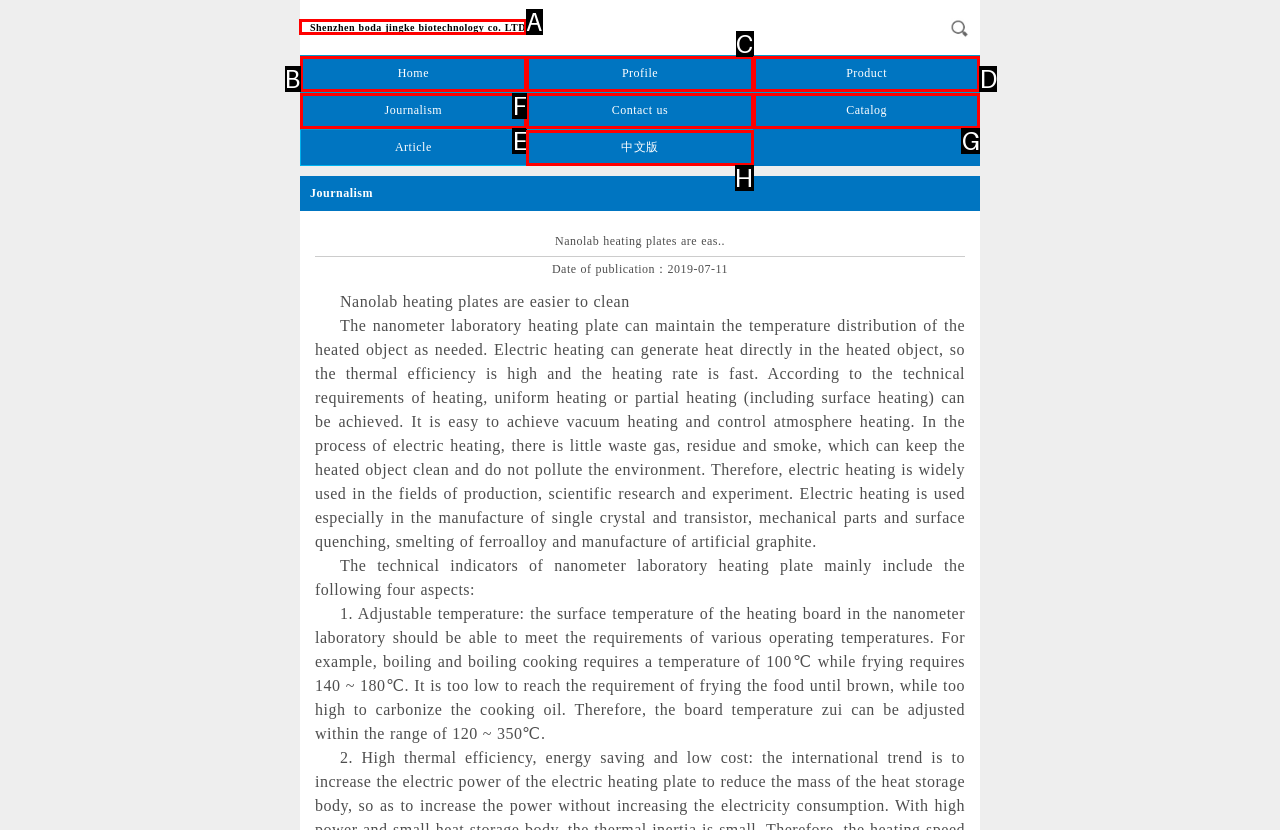Indicate the HTML element that should be clicked to perform the task: Search for a term Reply with the letter corresponding to the chosen option.

None